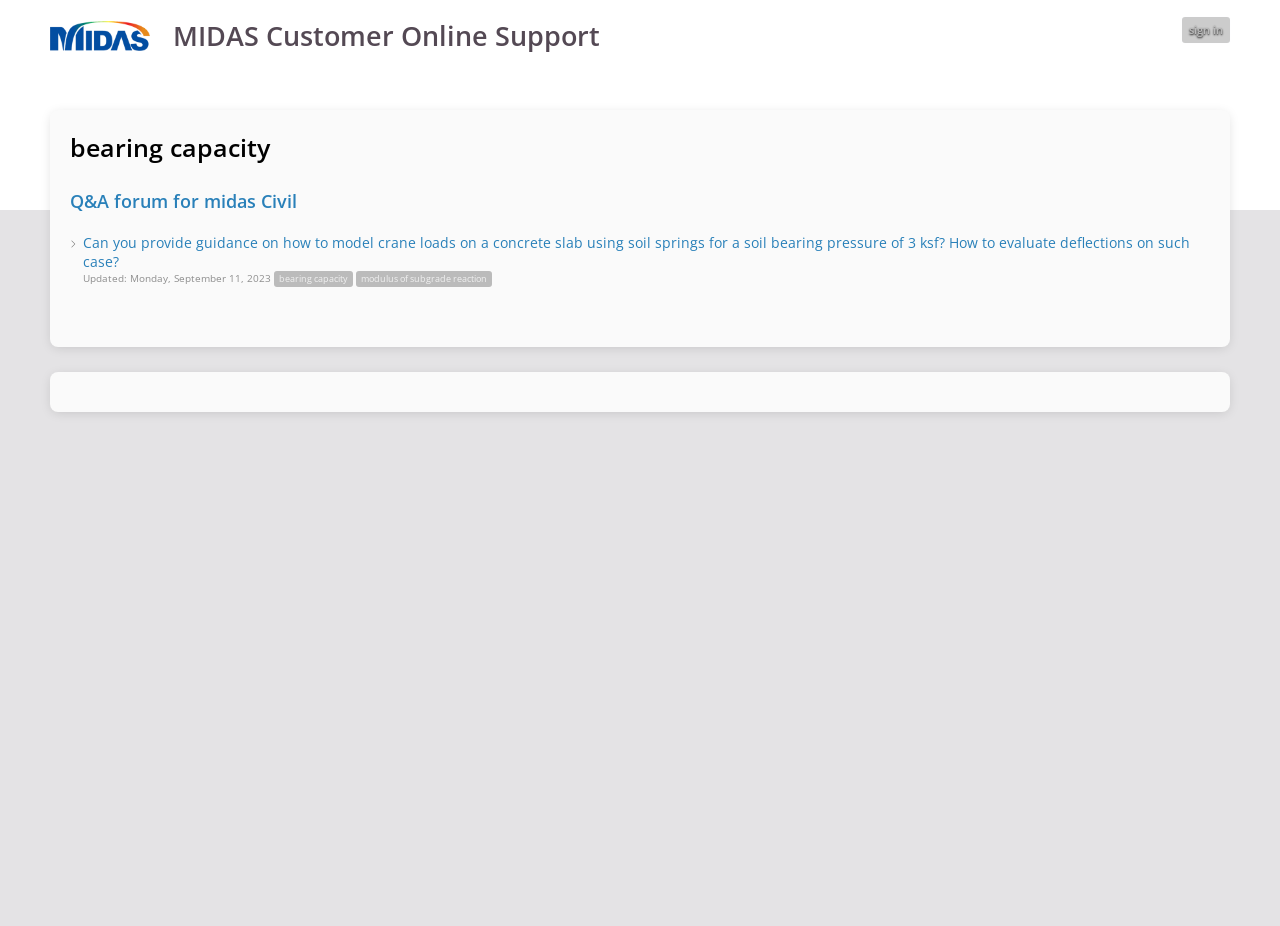Locate the bounding box coordinates for the element described below: "Home". The coordinates must be four float values between 0 and 1, formatted as [left, top, right, bottom].

None